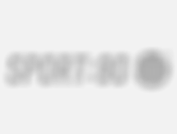Generate a detailed explanation of the scene depicted in the image.

The image features the logo of "Sport 80," presented in a grey tone, likely emphasizing its partnership or affiliation with a sports-related initiative. The design includes the name "Sport 80" alongside a circular graphical element, which adds to its modern aesthetic. This logo could represent a brand or organization involved in sports management, events, or athlete support, contributing to the sports community’s visibility and engagement.